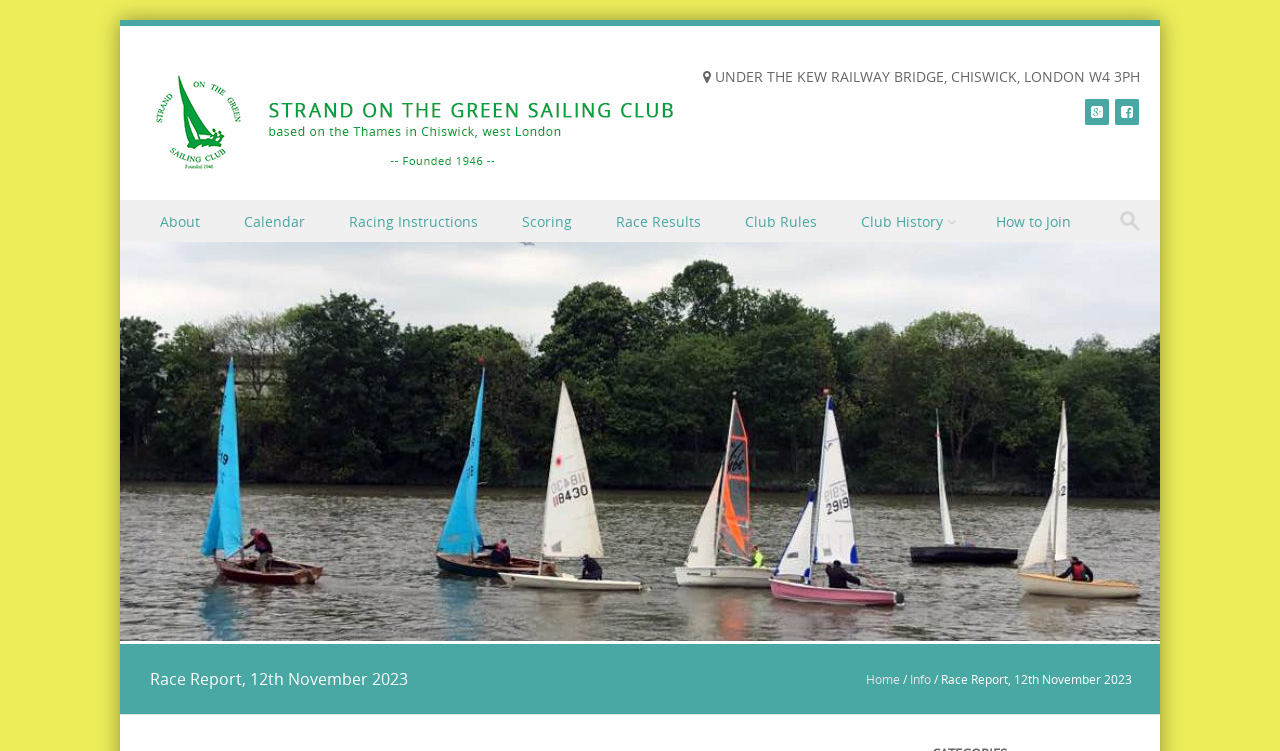Please identify the bounding box coordinates of where to click in order to follow the instruction: "click the CONTACT US link".

None